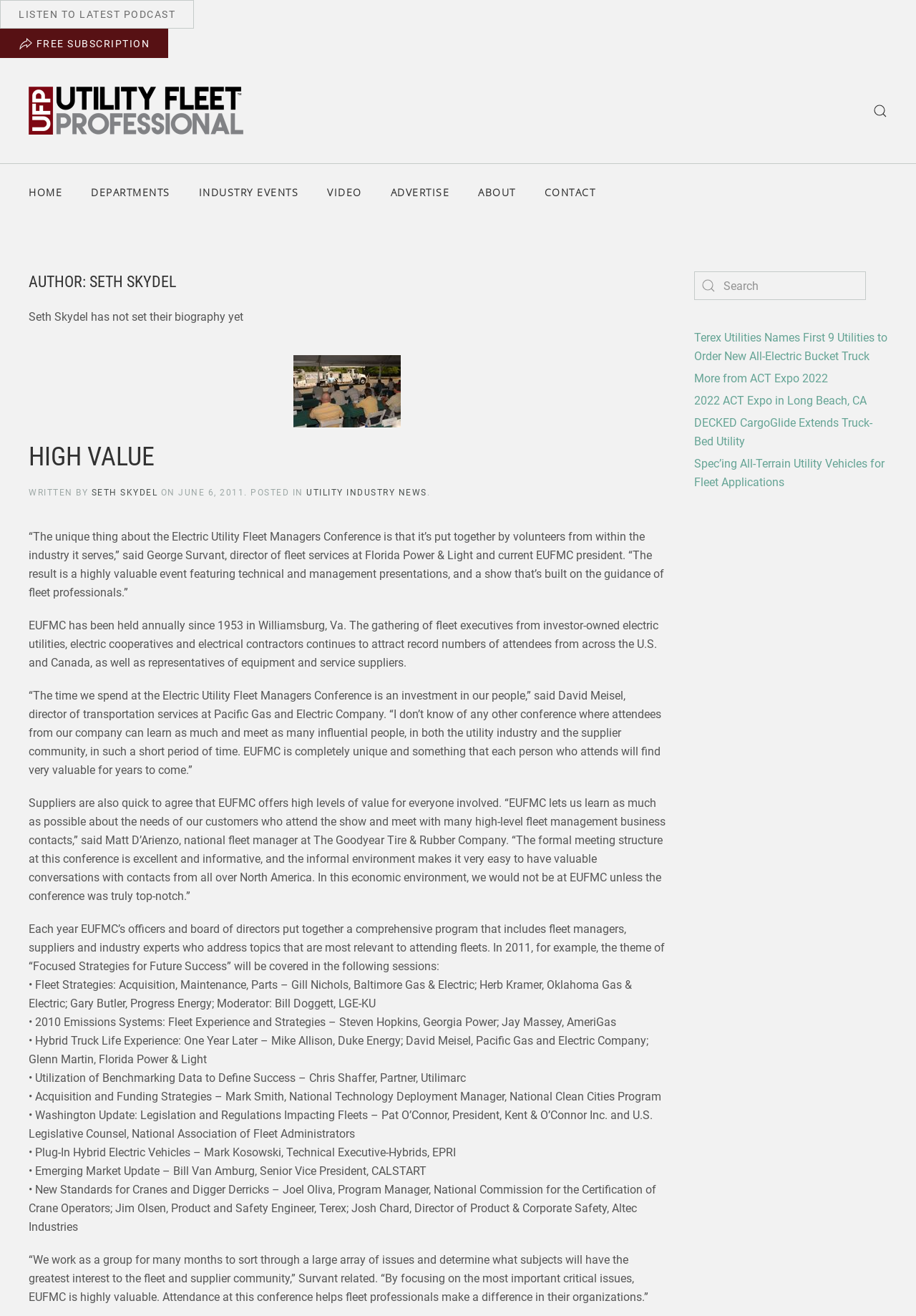Provide the bounding box coordinates for the area that should be clicked to complete the instruction: "listen to latest podcast".

[0.0, 0.0, 0.212, 0.022]